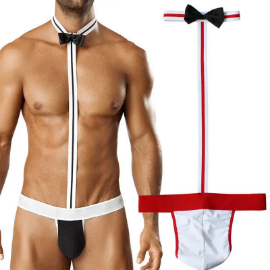Use a single word or phrase to answer the question:
What is the color of the waistband?

Red